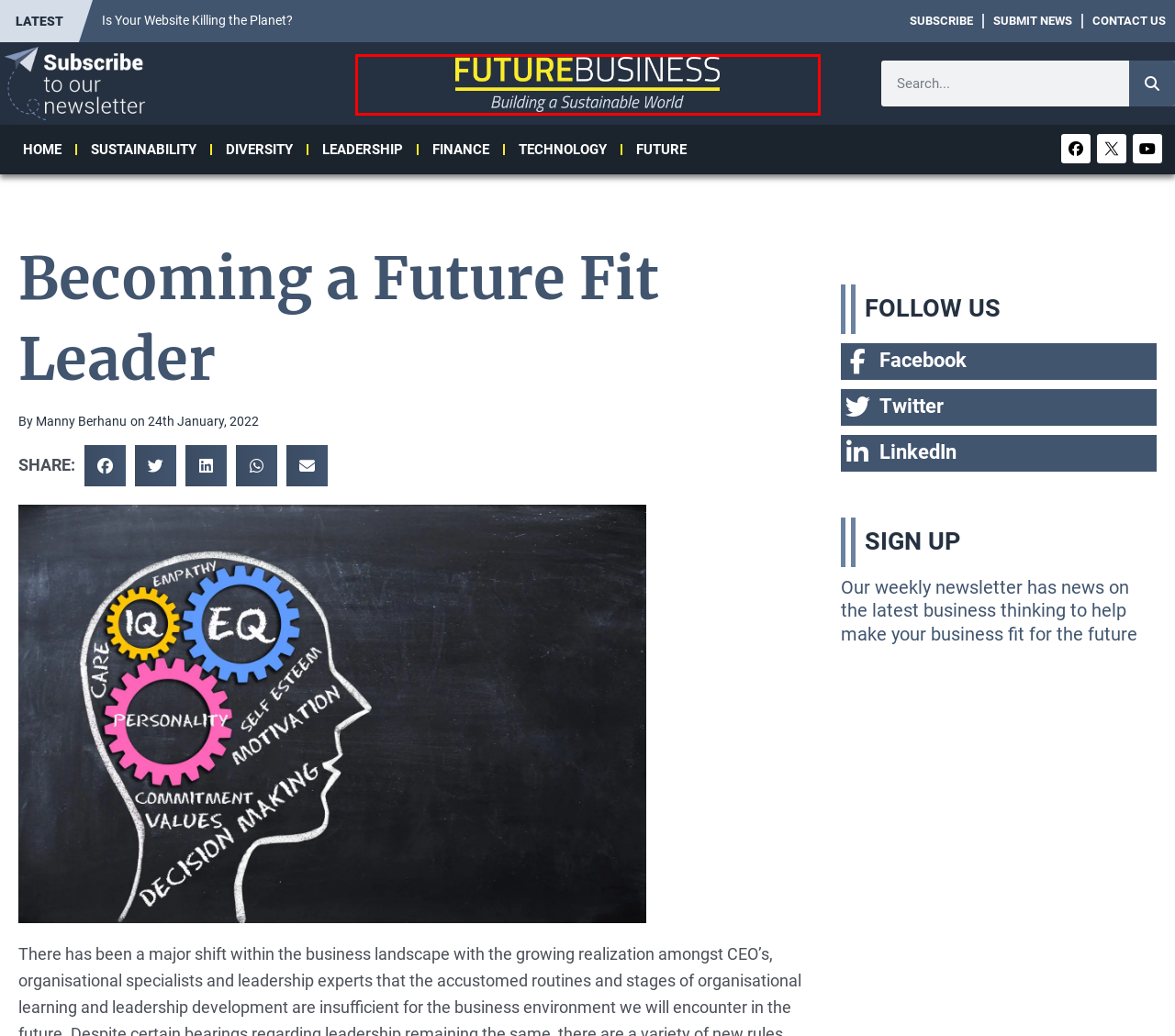Examine the screenshot of a webpage with a red bounding box around an element. Then, select the webpage description that best represents the new page after clicking the highlighted element. Here are the descriptions:
A. Future Ideas | Future Business | Sustainability | Diversity | Leadership
B. Sustainability | FutureBusiness
C. Finance | FutureBusiness | COP26 | Climate Themes That Emerged
D. Submit News | FutureBusiness | Future News | Future Ideas | Future Of Business
E. Contact us | FutureBusiness | Future Business | Business Ideas
F. Diversity and Inclusion | FutureBusiness
G. Technology | FutureBusiness | Drones | Robotic Technology
H. Is Your Website Killing the Planet? | FutureBusiness | Environmental impact of websites

A